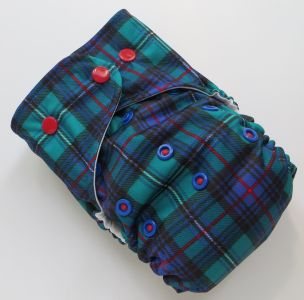Explain all the elements you observe in the image.

This image showcases a stylish, customizable diaper featuring a vibrant plaid pattern in teal and navy blue, accented by bright red and blue snaps. The design showcases a modern trim-fit style, suitable for babies weighing between 8 to 35 lbs. With a snap-down rise system that adjusts from 15" to 19", this diaper is designed for both comfort and efficiency. The outer fabric is made from waterproof polyester (PUL), ensuring durability and protection. Ideal for parents seeking a functional yet fashionable option for their little ones, this diaper represents a perfect blend of practicality and aesthetics in baby care products.